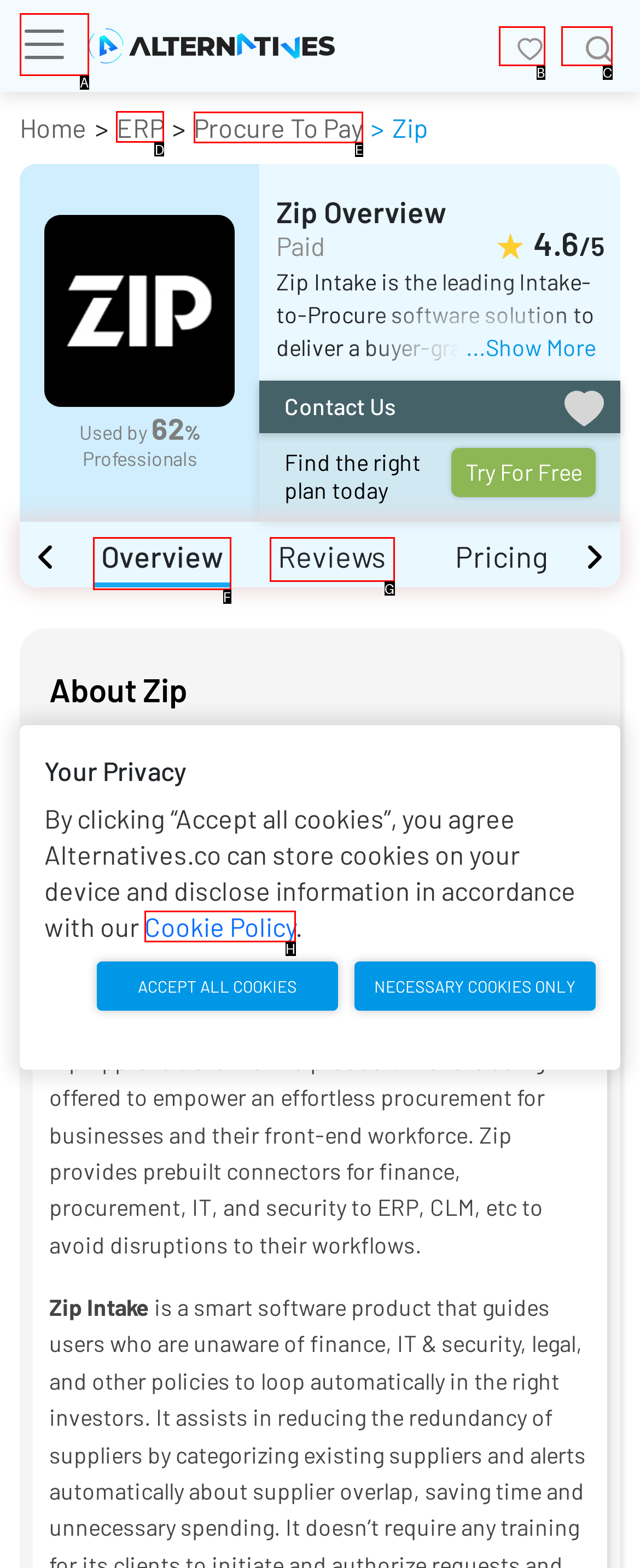Tell me which letter I should select to achieve the following goal: Learn more about ERP
Answer with the corresponding letter from the provided options directly.

D